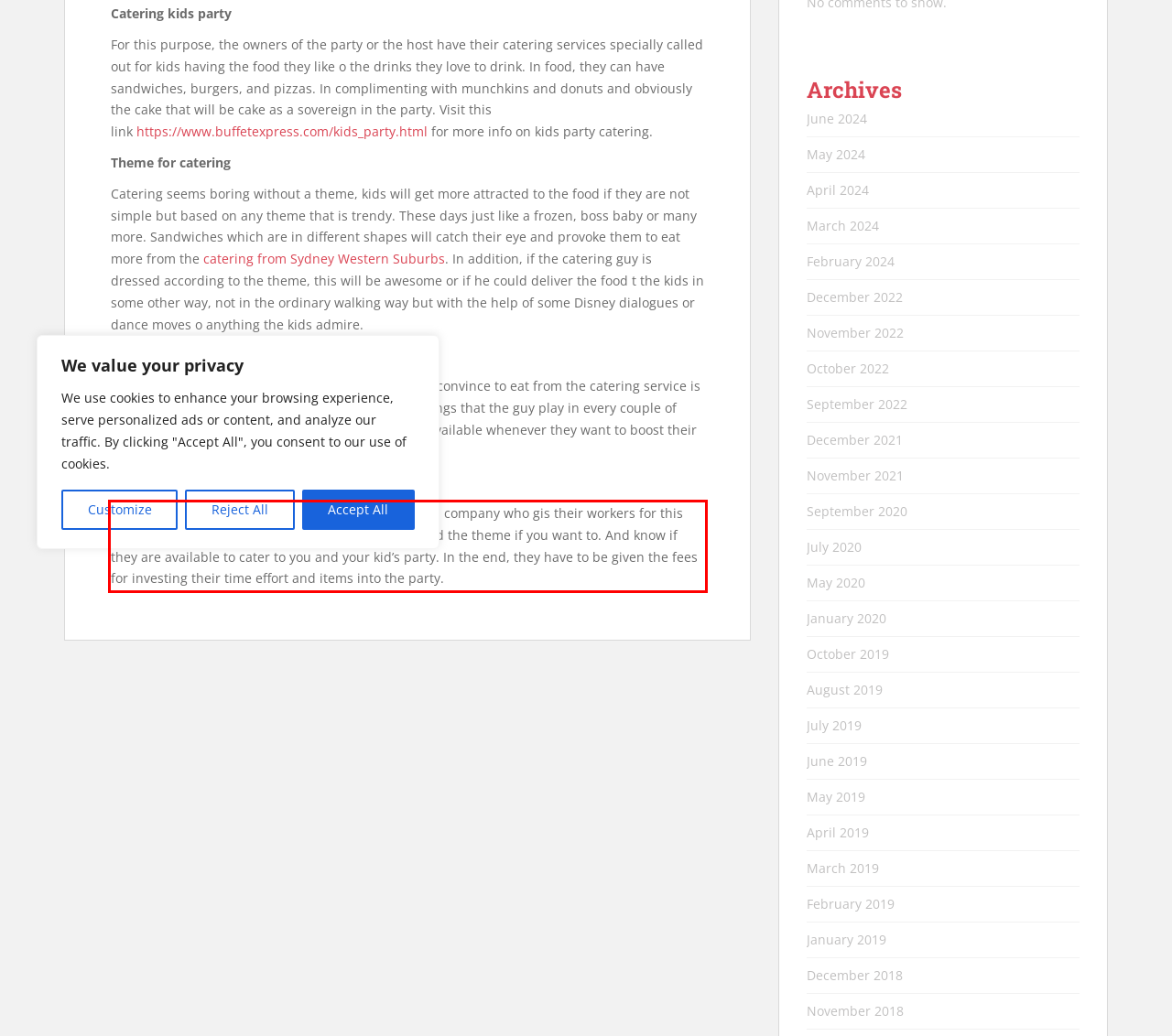Please extract the text content within the red bounding box on the webpage screenshot using OCR.

In order to do that so, you need to know a well-known company who gis their workers for this purpose, inform them of the date, menu, timings, and the theme if you want to. And know if they are available to cater to you and your kid’s party. In the end, they have to be given the fees for investing their time effort and items into the party.